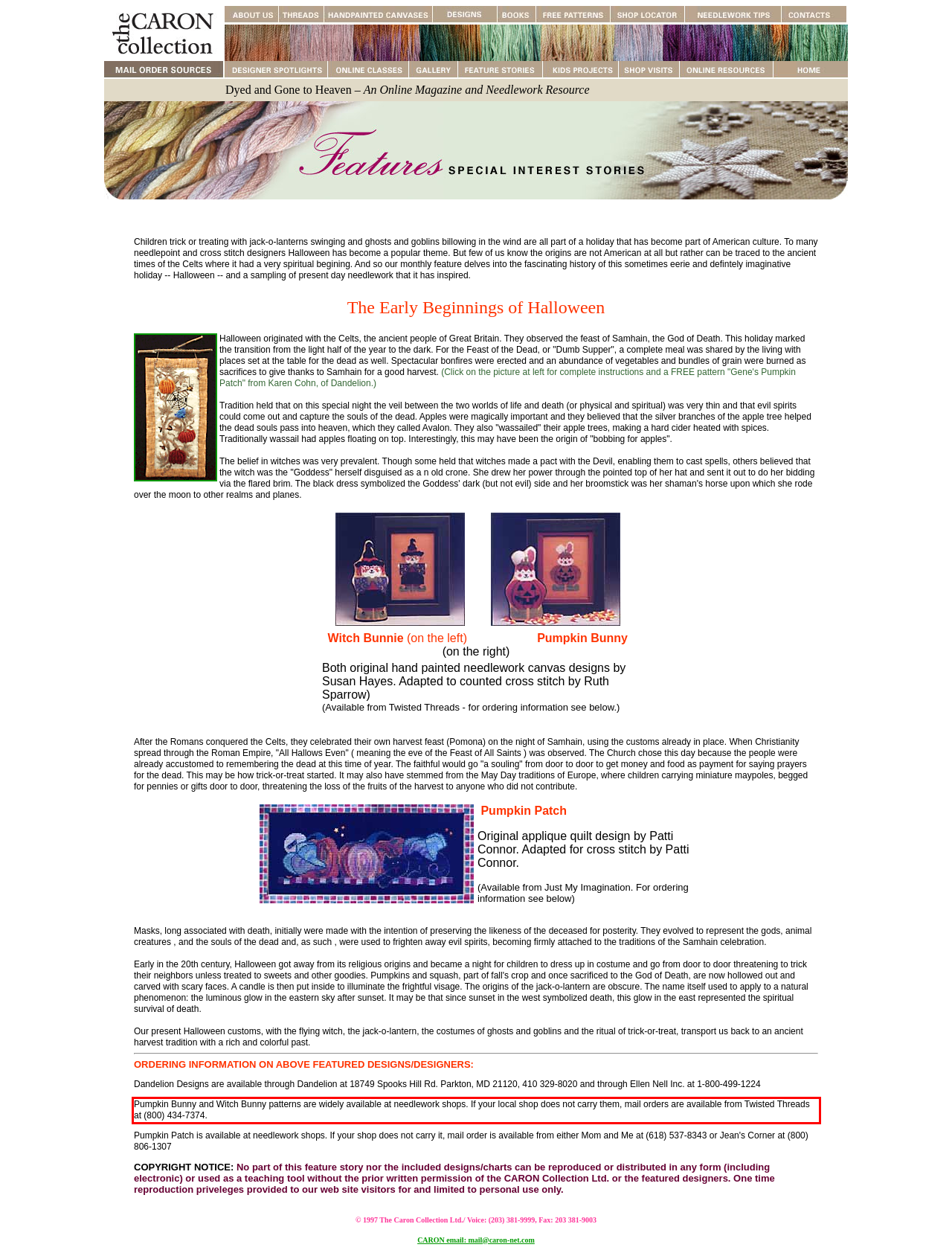You are provided with a screenshot of a webpage containing a red bounding box. Please extract the text enclosed by this red bounding box.

Pumpkin Bunny and Witch Bunny patterns are widely available at needlework shops. If your local shop does not carry them, mail orders are available from Twisted Threads at (800) 434-7374.